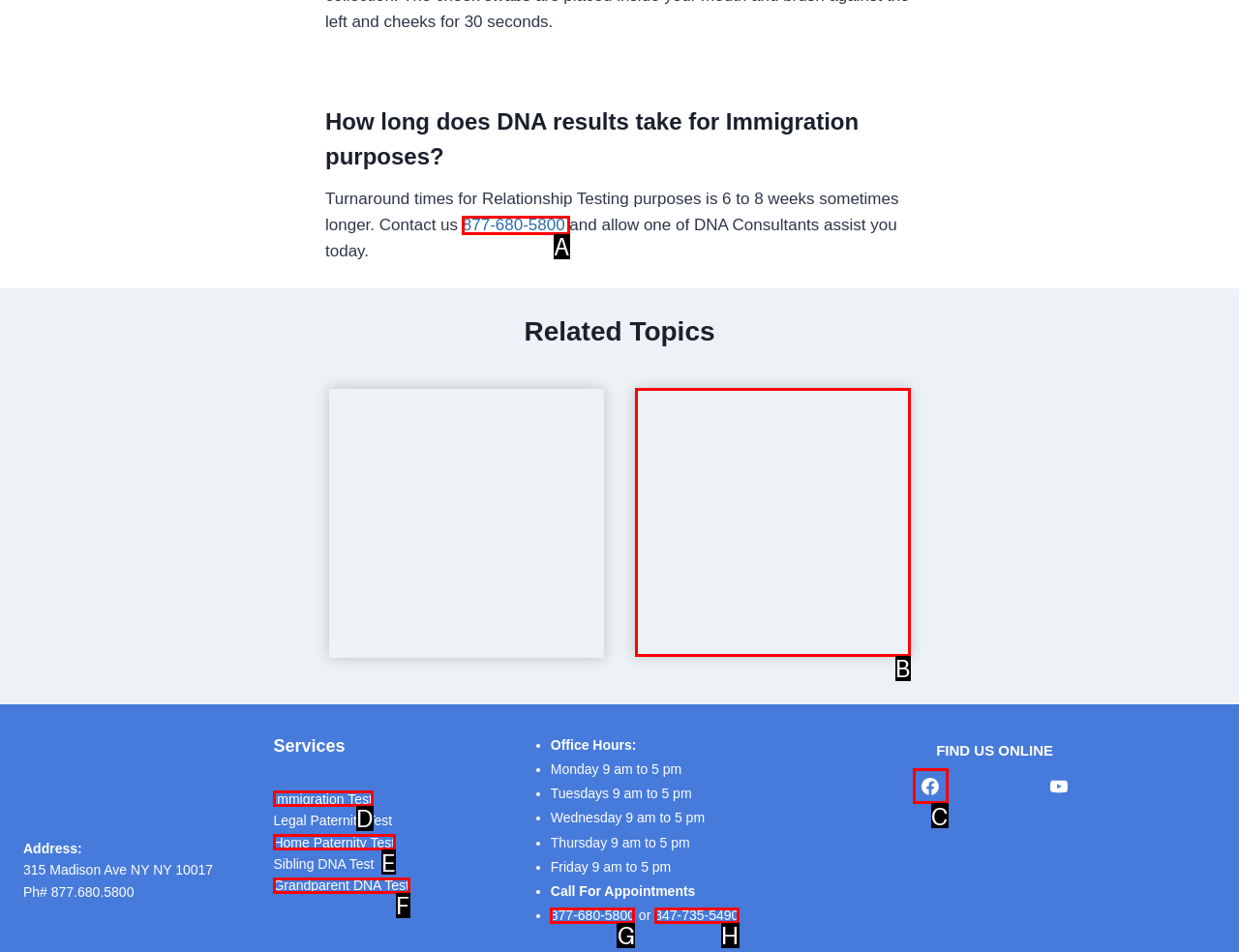Which HTML element should be clicked to complete the following task: View the 'Immigration Test' service?
Answer with the letter corresponding to the correct choice.

D